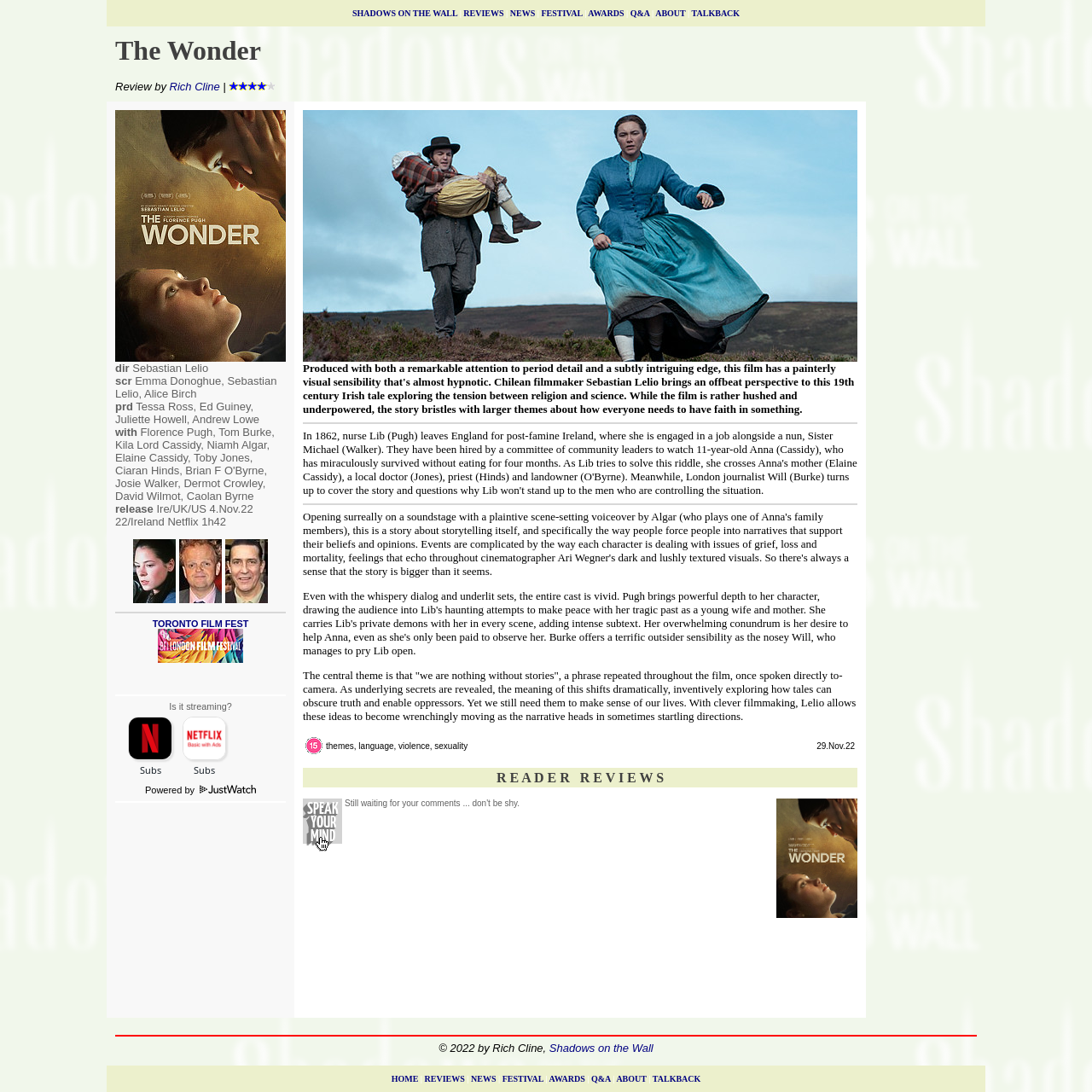Give a short answer to this question using one word or a phrase:
What is the name of the actress who plays Lib?

Florence Pugh